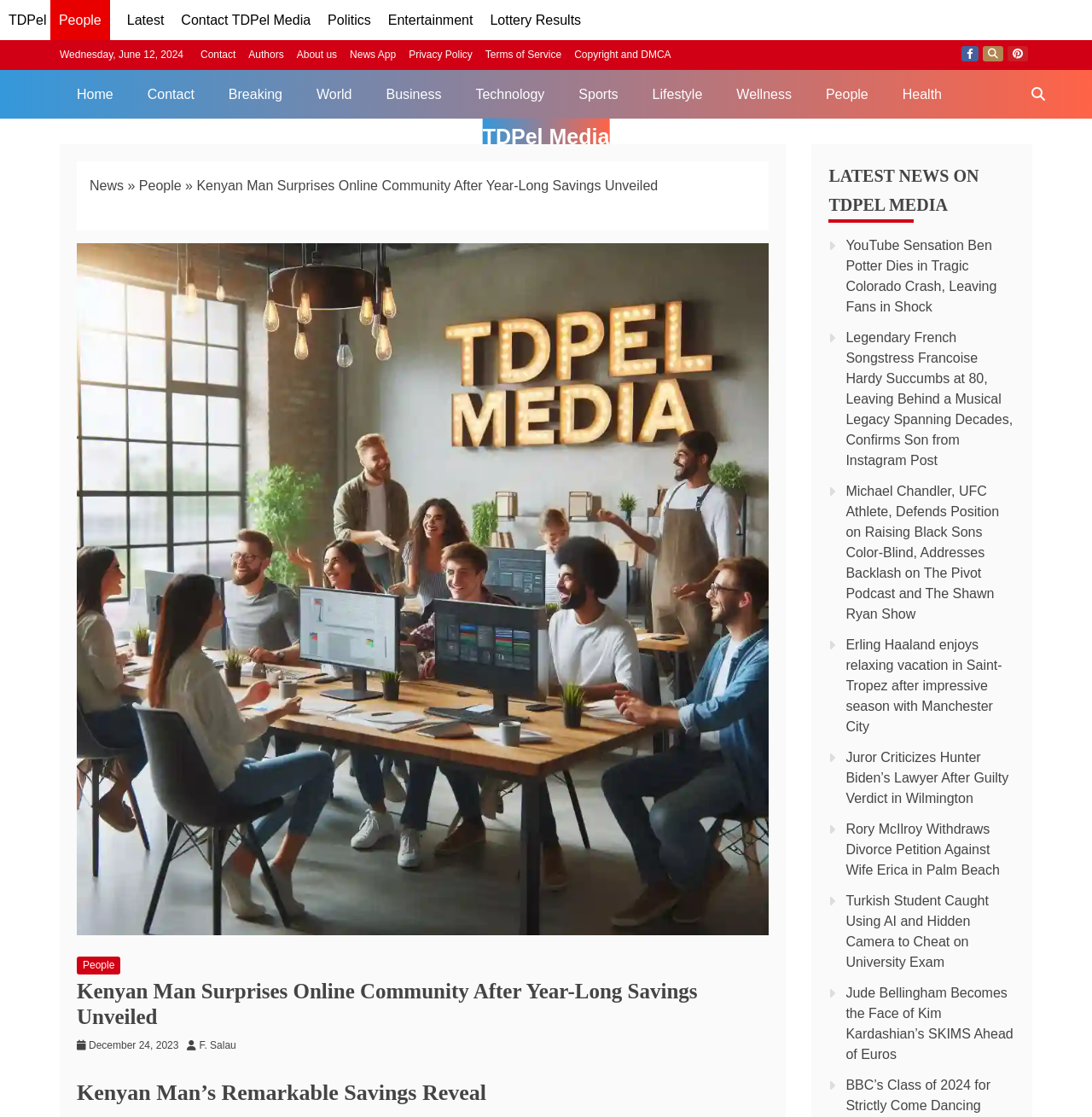Identify the bounding box coordinates of the region that needs to be clicked to carry out this instruction: "Visit the 'Home' page". Provide these coordinates as four float numbers ranging from 0 to 1, i.e., [left, top, right, bottom].

[0.055, 0.062, 0.119, 0.106]